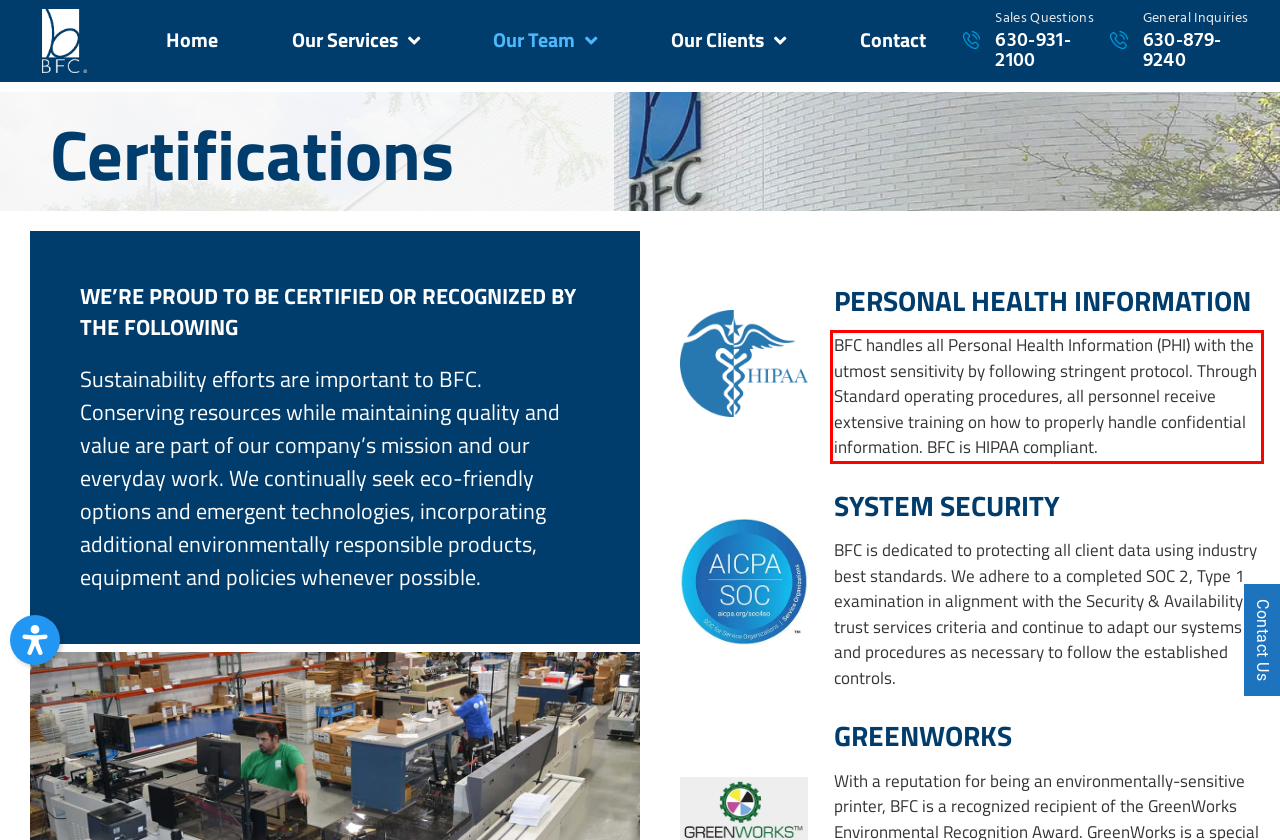There is a screenshot of a webpage with a red bounding box around a UI element. Please use OCR to extract the text within the red bounding box.

BFC handles all Personal Health Information (PHI) with the utmost sensitivity by following stringent protocol. Through Standard operating procedures, all personnel receive extensive training on how to properly handle confidential information. BFC is HIPAA compliant.